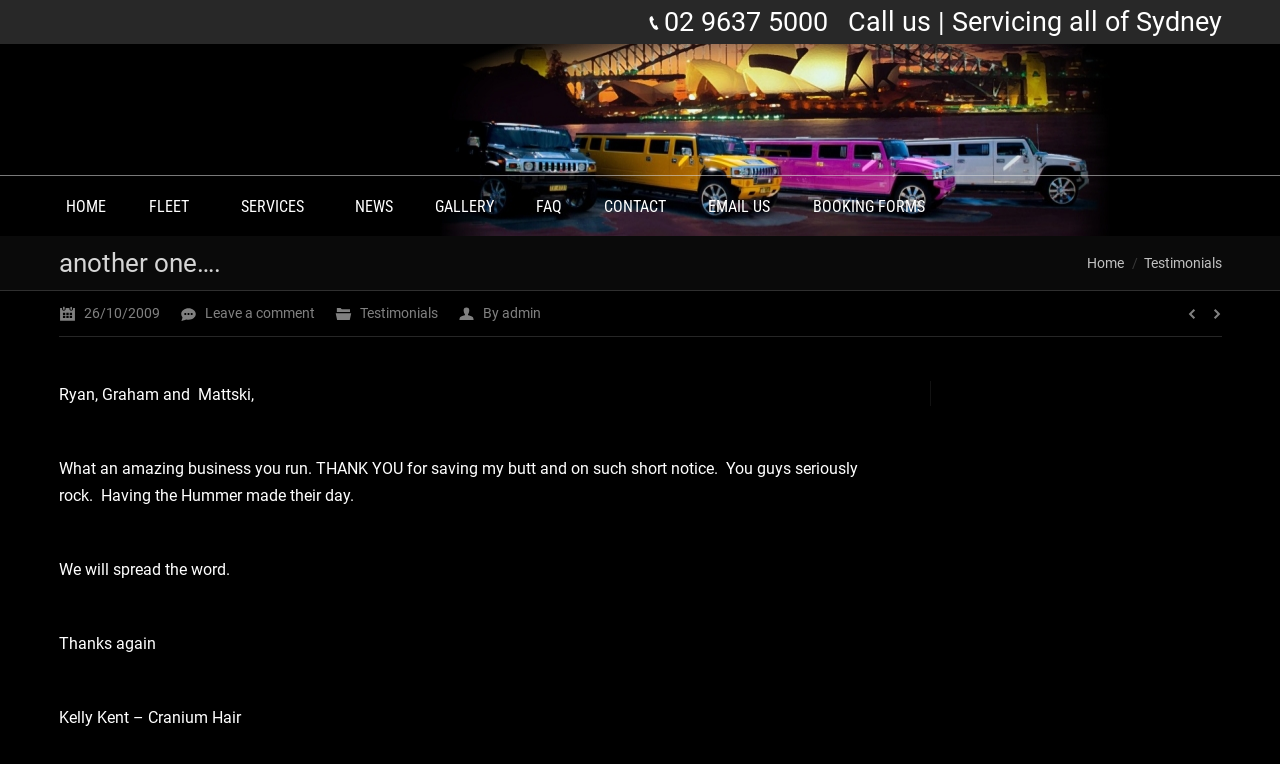Use the details in the image to answer the question thoroughly: 
How many links are available in the main navigation menu?

The main navigation menu is located in the middle section of the webpage, and it contains links to 'HOME', 'FLEET', 'SERVICES', 'NEWS', 'GALLERY', 'FAQ', 'CONTACT', 'EMAIL US', and 'BOOKING FORMS', which makes a total of 9 links.